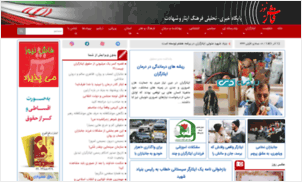Give a concise answer using only one word or phrase for this question:
What type of content is featured in the main area?

Dynamic content